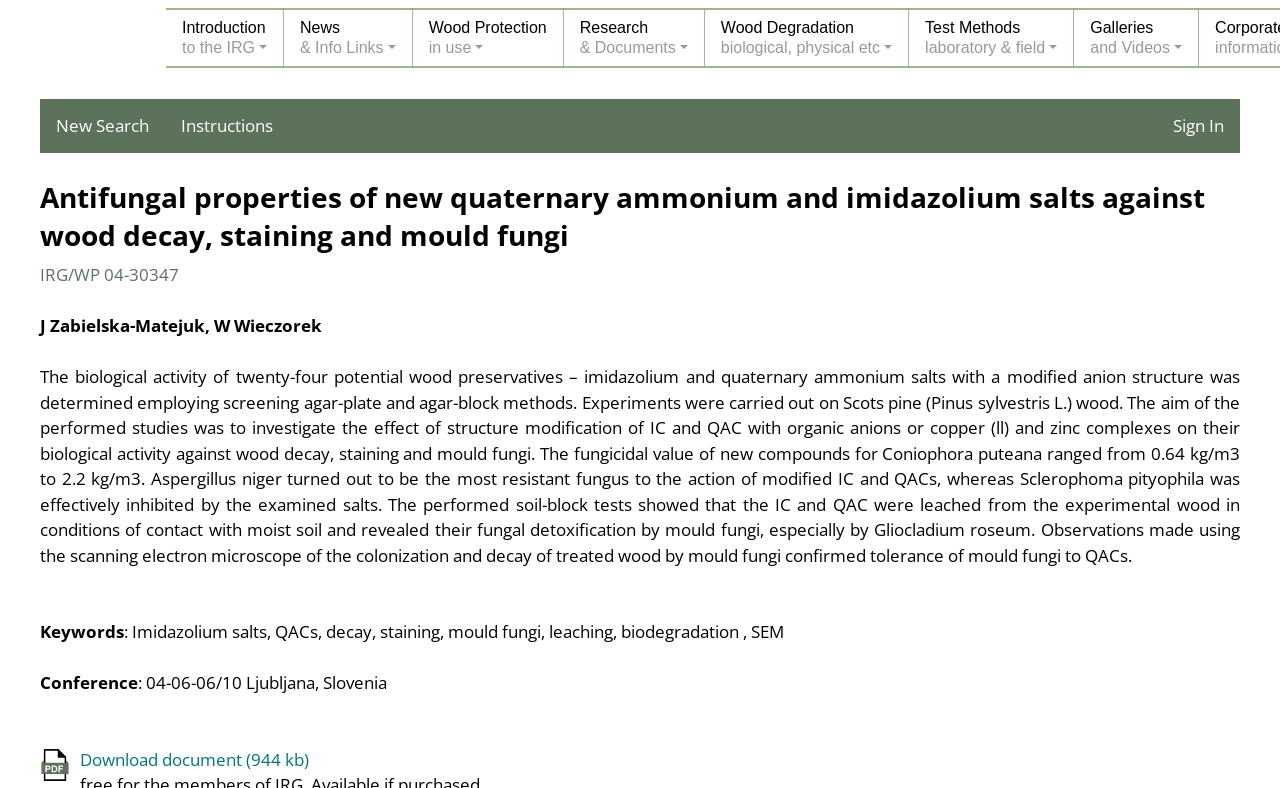What is the purpose of the performed studies?
Provide a short answer using one word or a brief phrase based on the image.

To investigate the effect of structure modification